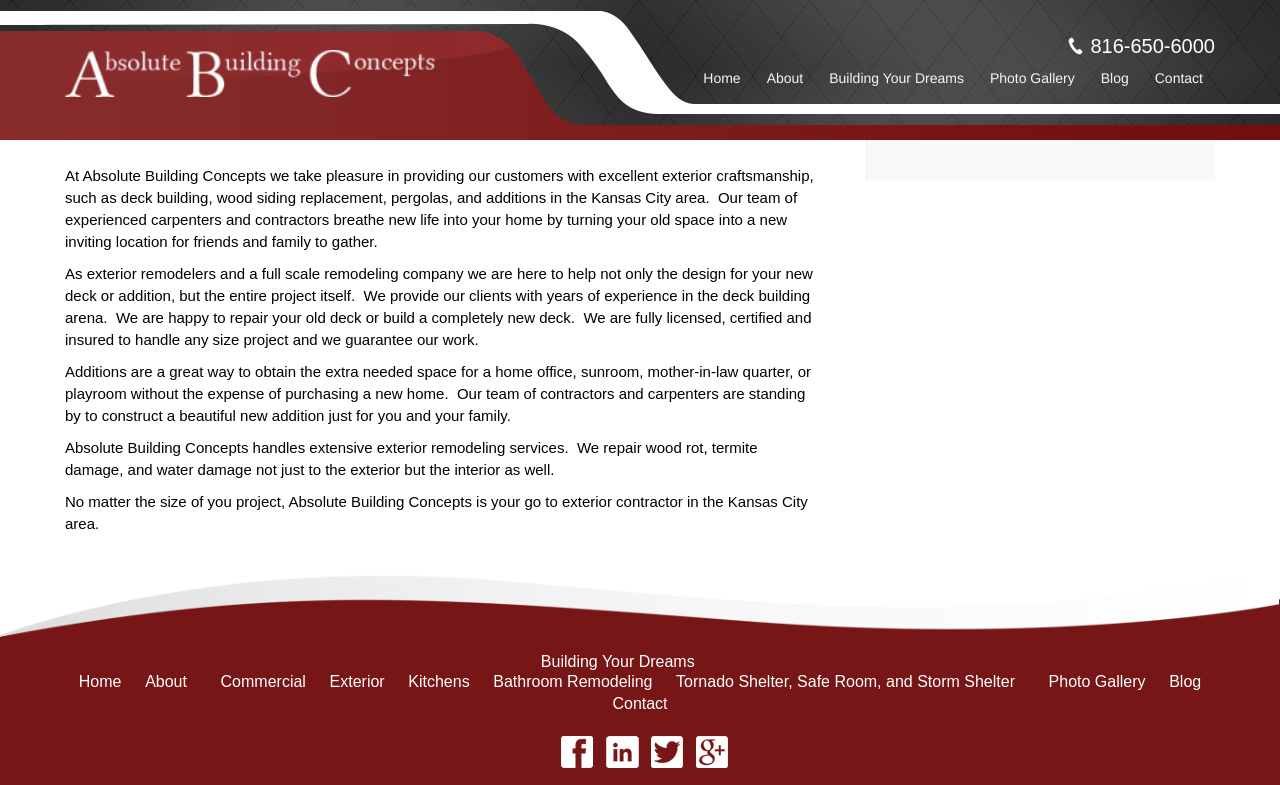Please locate the UI element described by "Bathroom Remodeling" and provide its bounding box coordinates.

[0.385, 0.857, 0.51, 0.878]